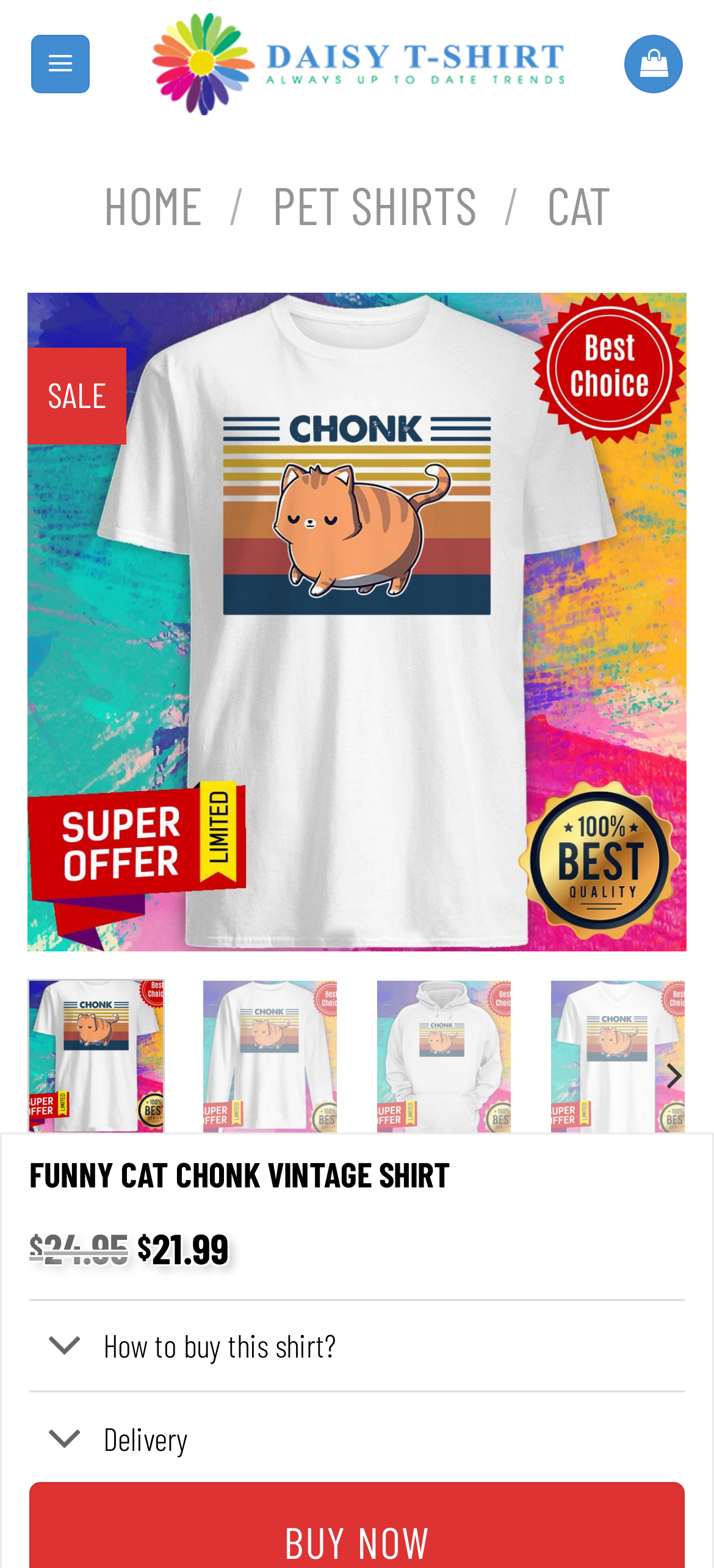Give a comprehensive overview of the webpage, including key elements.

This webpage appears to be an e-commerce product page for a "Funny Cat Chonk Vintage Shirt". At the top, there is a navigation menu with links to "HOME", "PET SHIRTS", and "CAT". Below the navigation menu, there is a large image of the shirt, accompanied by a "Previous" and "Next" button, allowing users to navigate through different images of the product.

To the left of the image, there is a section with a "SALE" label, indicating that the product is on sale. Below the image, there is a heading that reads "FUNNY CAT CHONK VINTAGE SHIRT", followed by a price tag of "$21.99".

Further down the page, there are two toggle buttons, one for "How to buy this shirt?" and another for "Delivery". These buttons likely expand to reveal more information about the product and its delivery options.

At the very top of the page, there is a link to "Daisy Tshirt" with a small image of the shirt, and a menu link with an icon. The menu link is not expanded by default, but it controls the main menu.